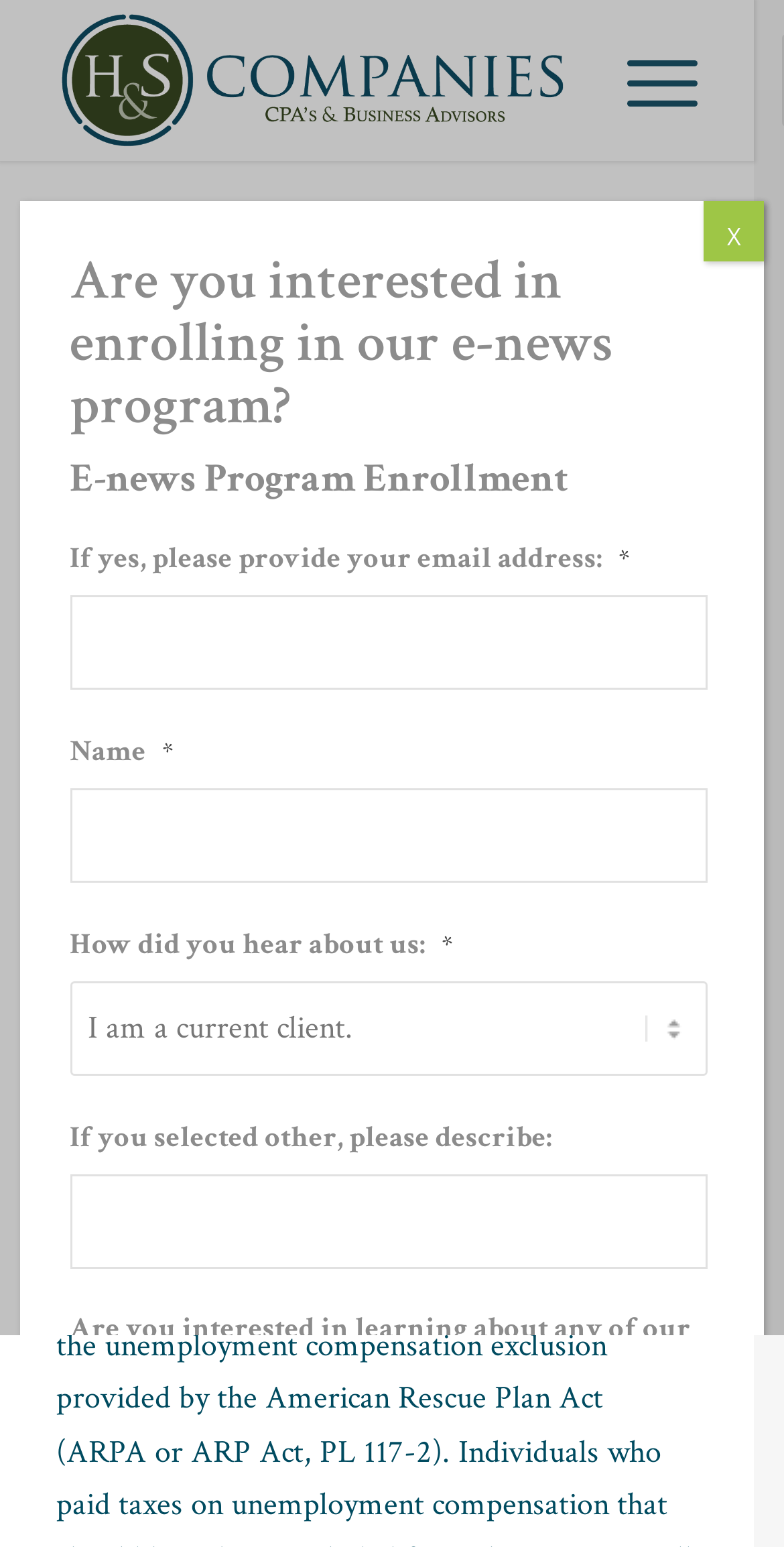Please reply to the following question with a single word or a short phrase:
What is the purpose of the dialog box on the webpage?

E-news Program Enrollment